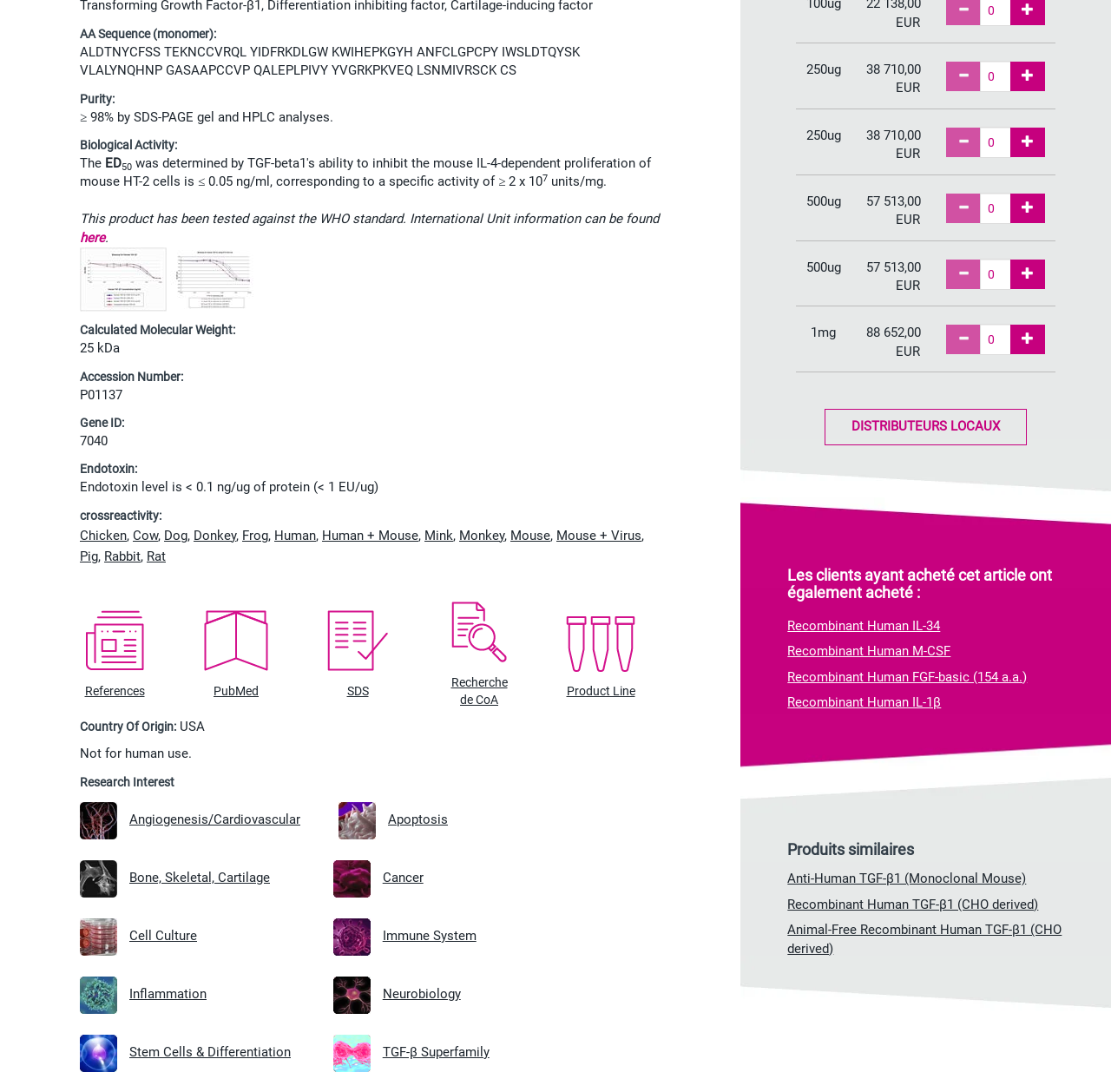Pinpoint the bounding box coordinates of the clickable element needed to complete the instruction: "Check cross-reactivity with human". The coordinates should be provided as four float numbers between 0 and 1: [left, top, right, bottom].

[0.247, 0.483, 0.284, 0.497]